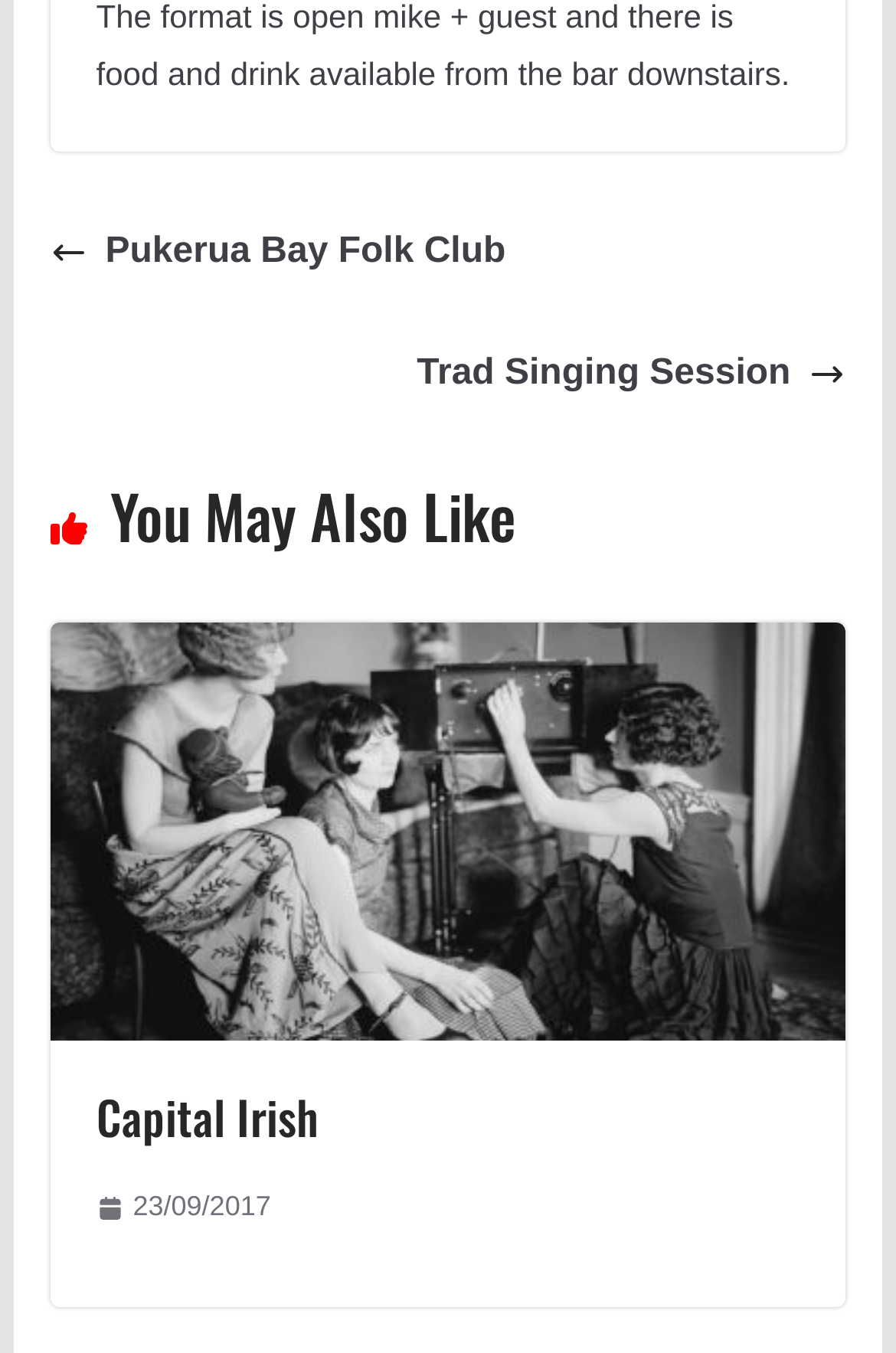Bounding box coordinates are specified in the format (top-left x, top-left y, bottom-right x, bottom-right y). All values are floating point numbers bounded between 0 and 1. Please provide the bounding box coordinate of the region this sentence describes: Trad Singing Session

[0.465, 0.252, 0.944, 0.301]